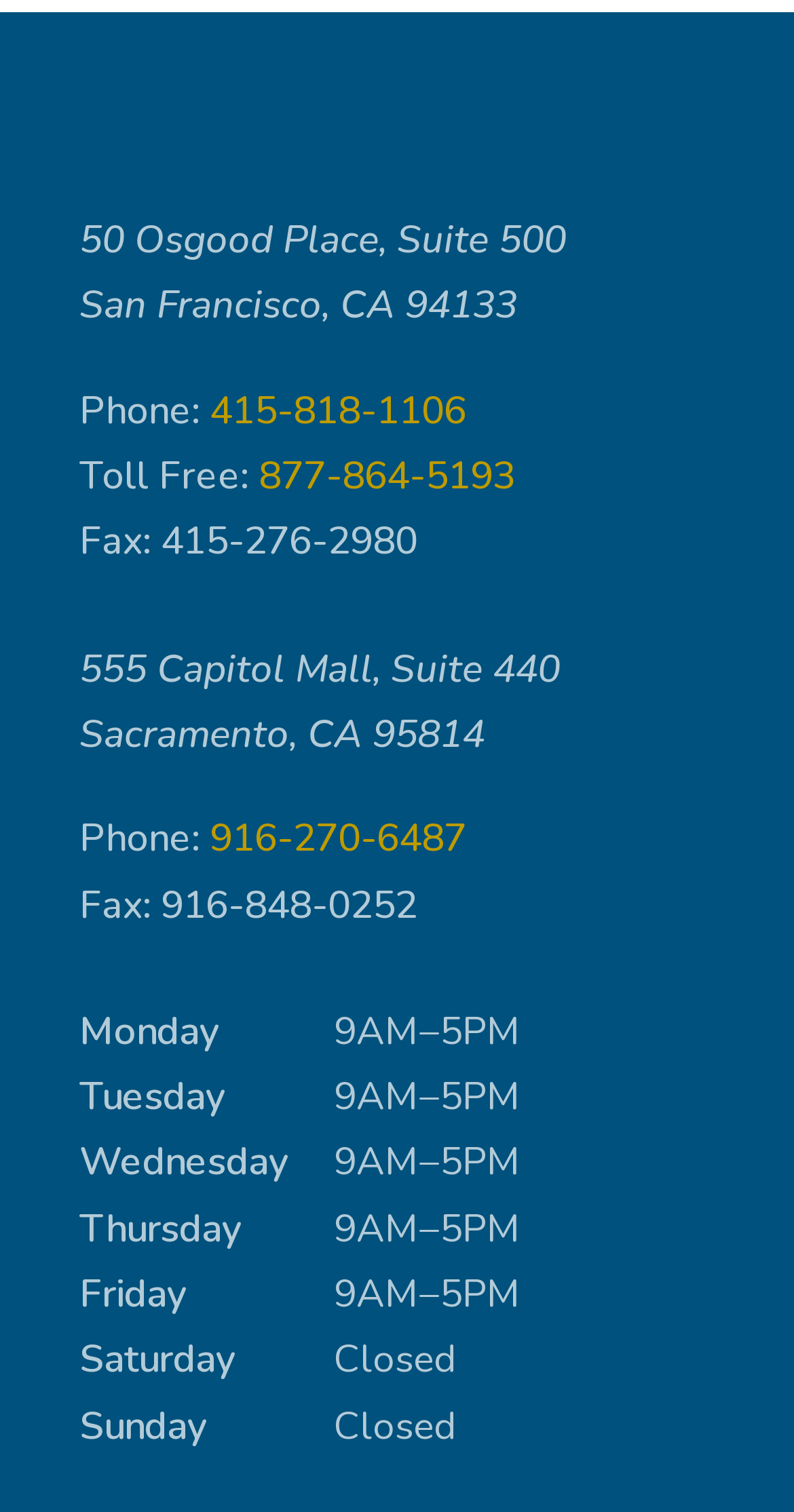What is the phone number of Lewellen | Strebe Family Law in Sacramento? Refer to the image and provide a one-word or short phrase answer.

916-270-6487